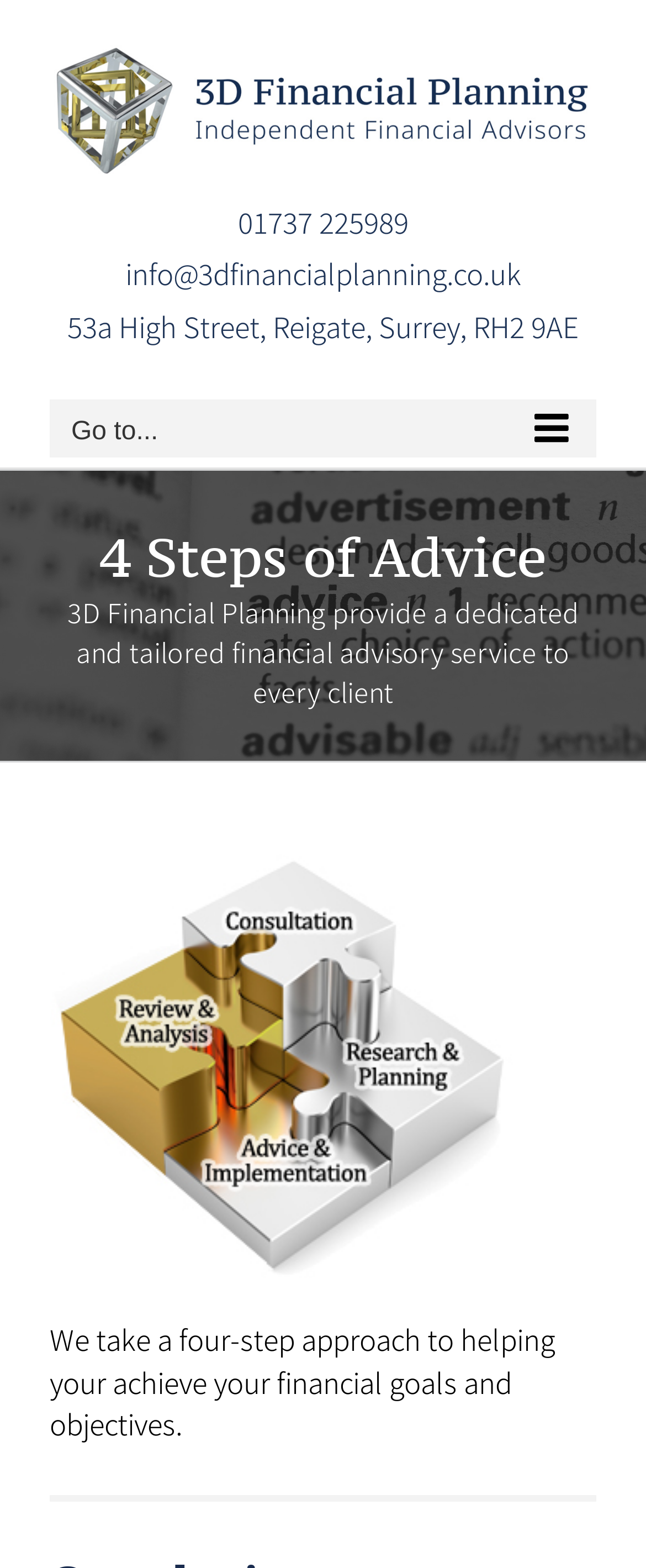How many steps are in the financial advisory service?
Answer the question with a single word or phrase by looking at the picture.

Four